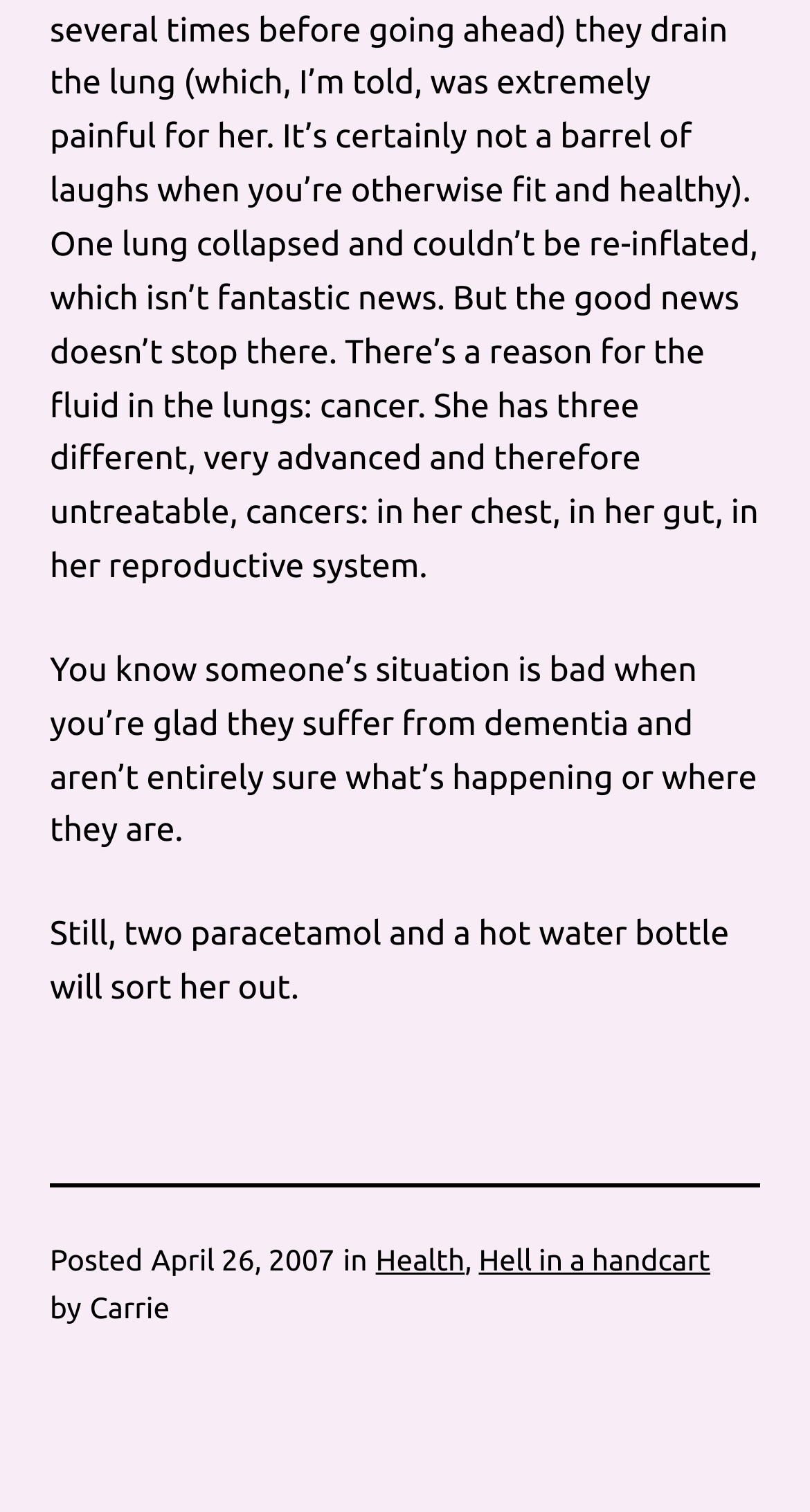What is the tone of the first sentence of the post?
Give a comprehensive and detailed explanation for the question.

I inferred the tone of the first sentence by reading the text 'You know someone’s situation is bad when you’re glad they suffer from dementia and aren’t entirely sure what’s happening or where they are.' The sentence seems to be expressing a dark humor or irony, which suggests a sarcastic tone.